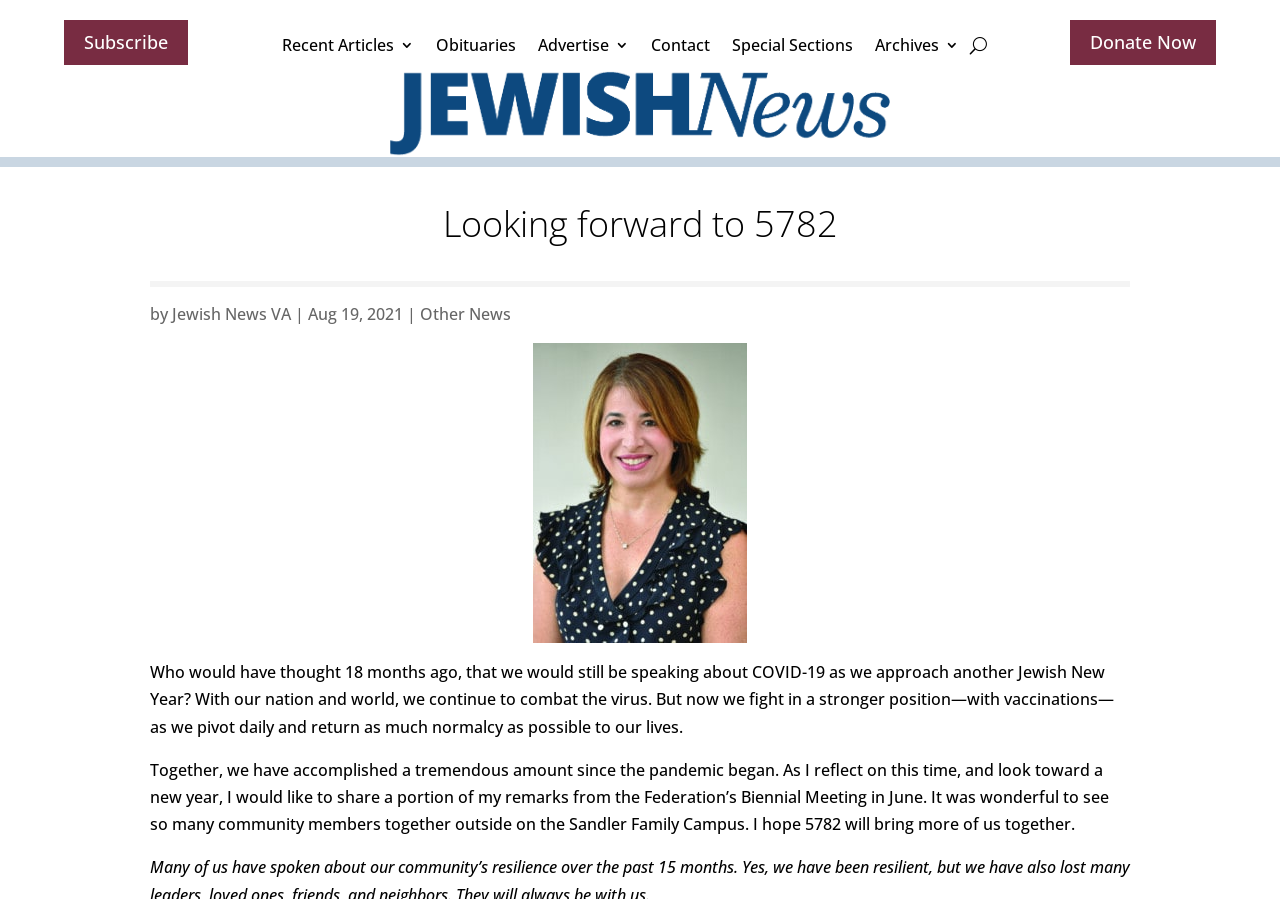What is the date of the article?
Refer to the image and provide a concise answer in one word or phrase.

Aug 19, 2021